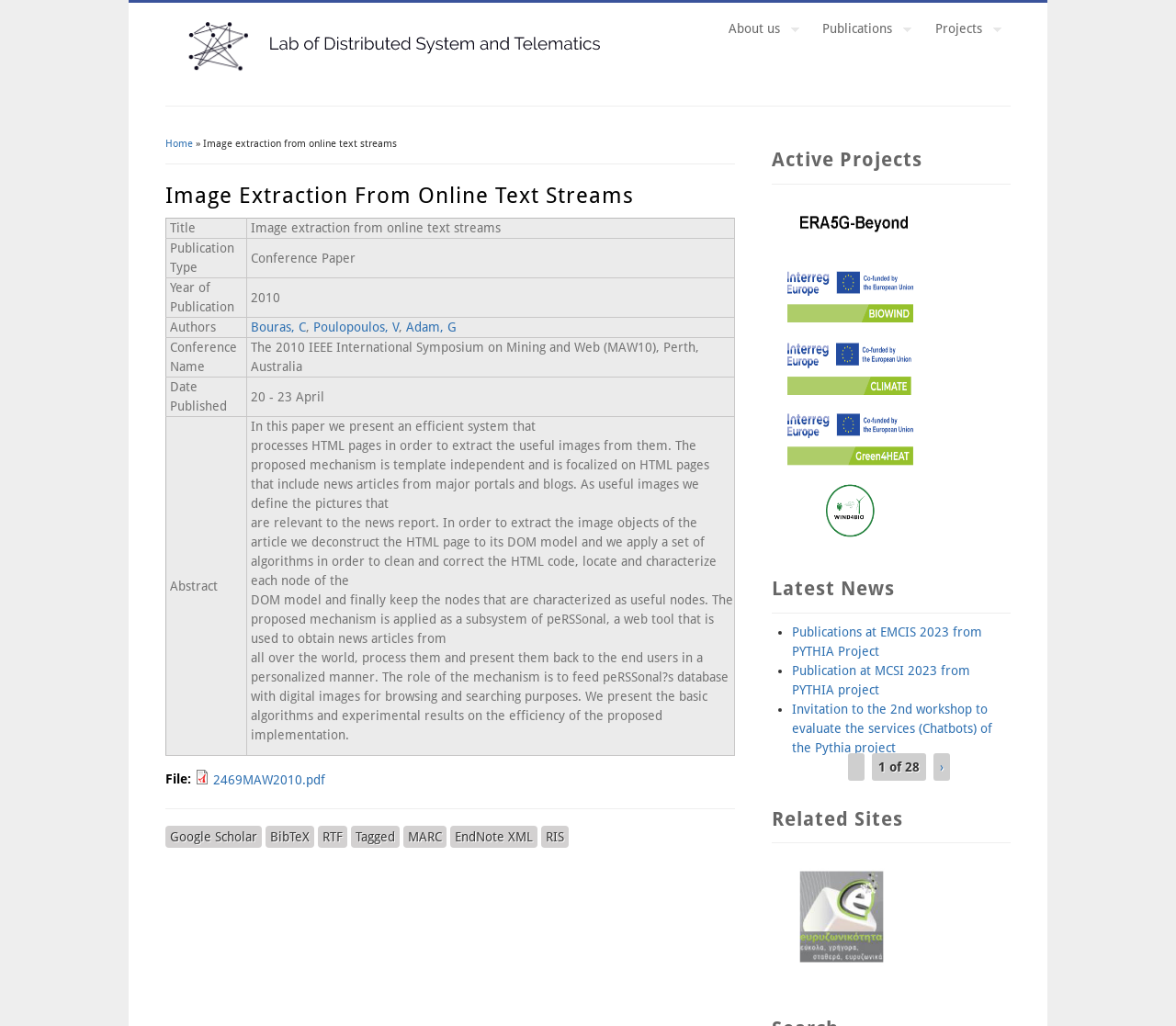Please identify the bounding box coordinates of the element I should click to complete this instruction: 'View the publication details'. The coordinates should be given as four float numbers between 0 and 1, like this: [left, top, right, bottom].

[0.141, 0.212, 0.625, 0.737]